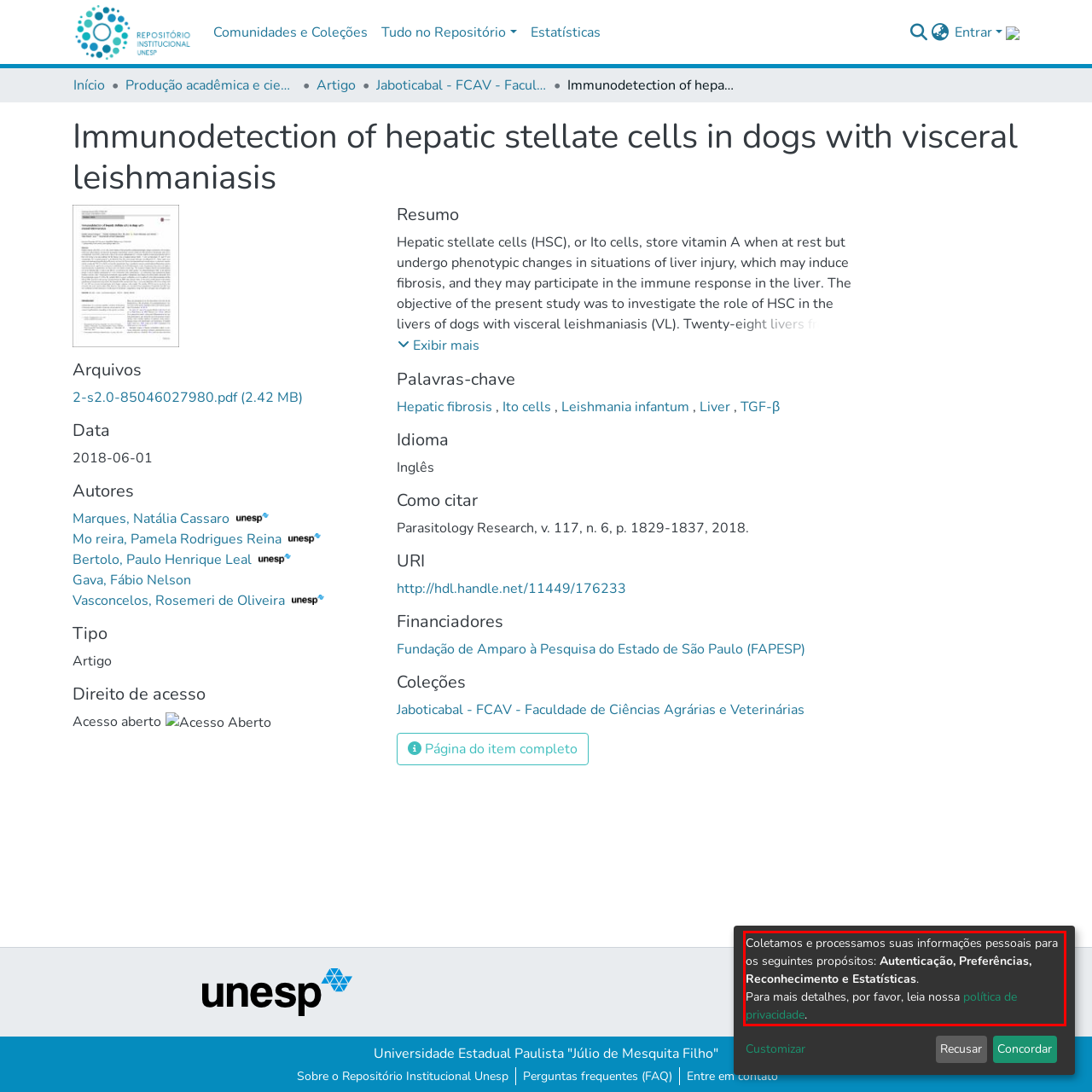Locate the red bounding box in the provided webpage screenshot and use OCR to determine the text content inside it.

Coletamos e processamos suas informações pessoais para os seguintes propósitos: Autenticação, Preferências, Reconhecimento e Estatísticas. Para mais detalhes, por favor, leia nossa política de privacidade.